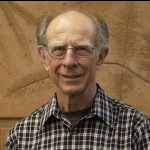Please provide a detailed answer to the question below by examining the image:
What is the texture of the backdrop?

The caption describes the backdrop as having a textured surface that resembles a carved wooden surface, which suggests a natural and earthy tone.